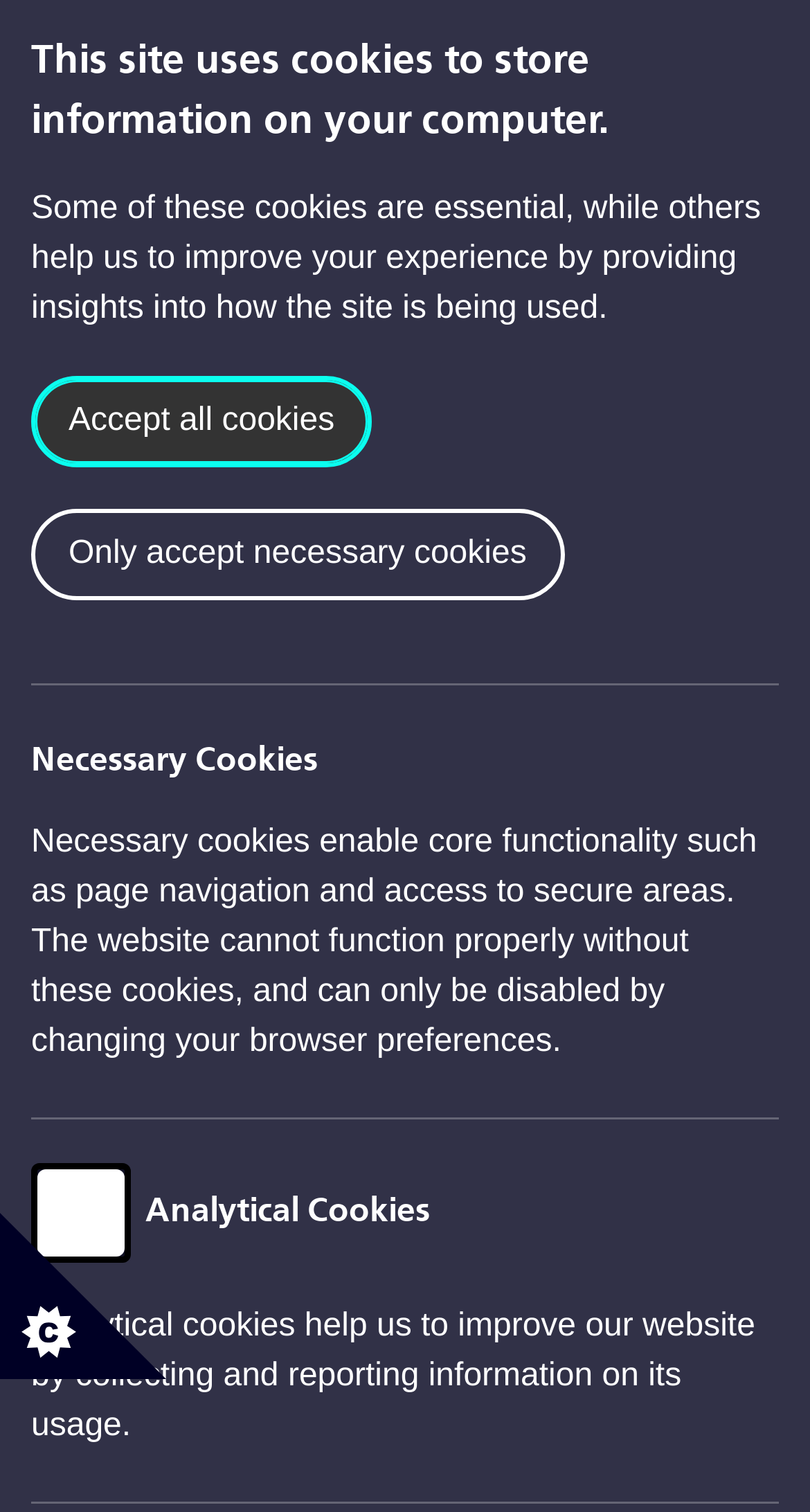Can you find the bounding box coordinates of the area I should click to execute the following instruction: "Click Transformation Partners in Health and Care logo"?

[0.0, 0.0, 0.75, 0.128]